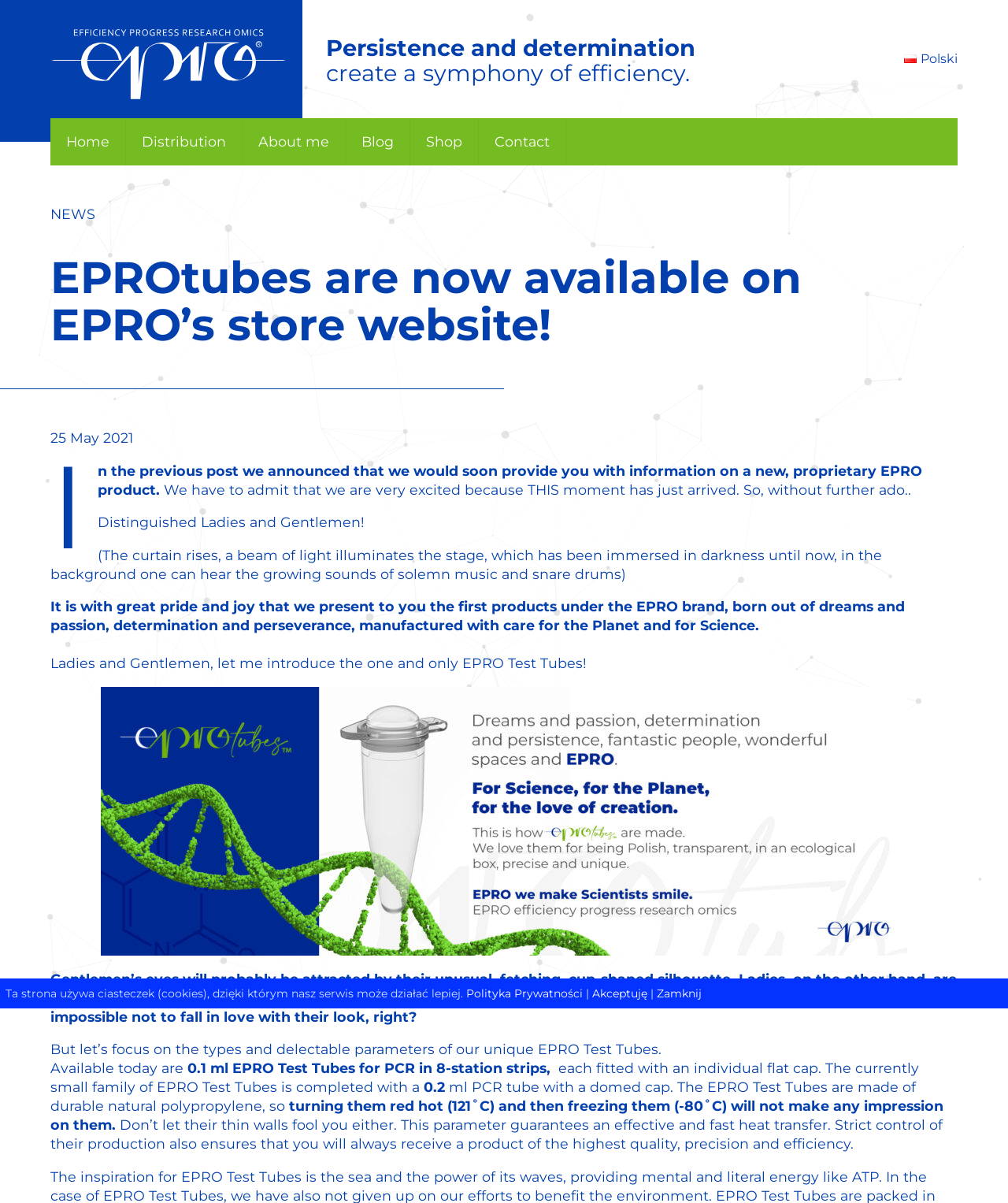Provide your answer to the question using just one word or phrase: What is the temperature range that the EPRO Test Tubes can withstand?

121˚C to -80˚C